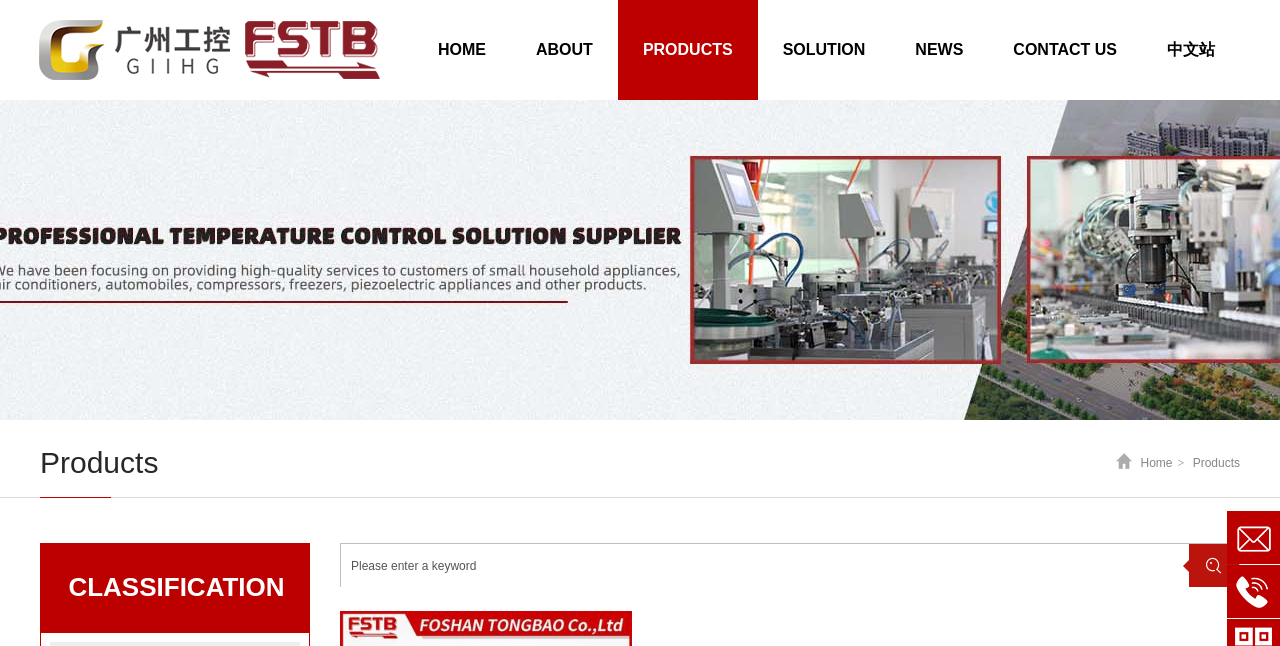Please provide a short answer using a single word or phrase for the question:
Is there an image in the top-left corner?

Yes